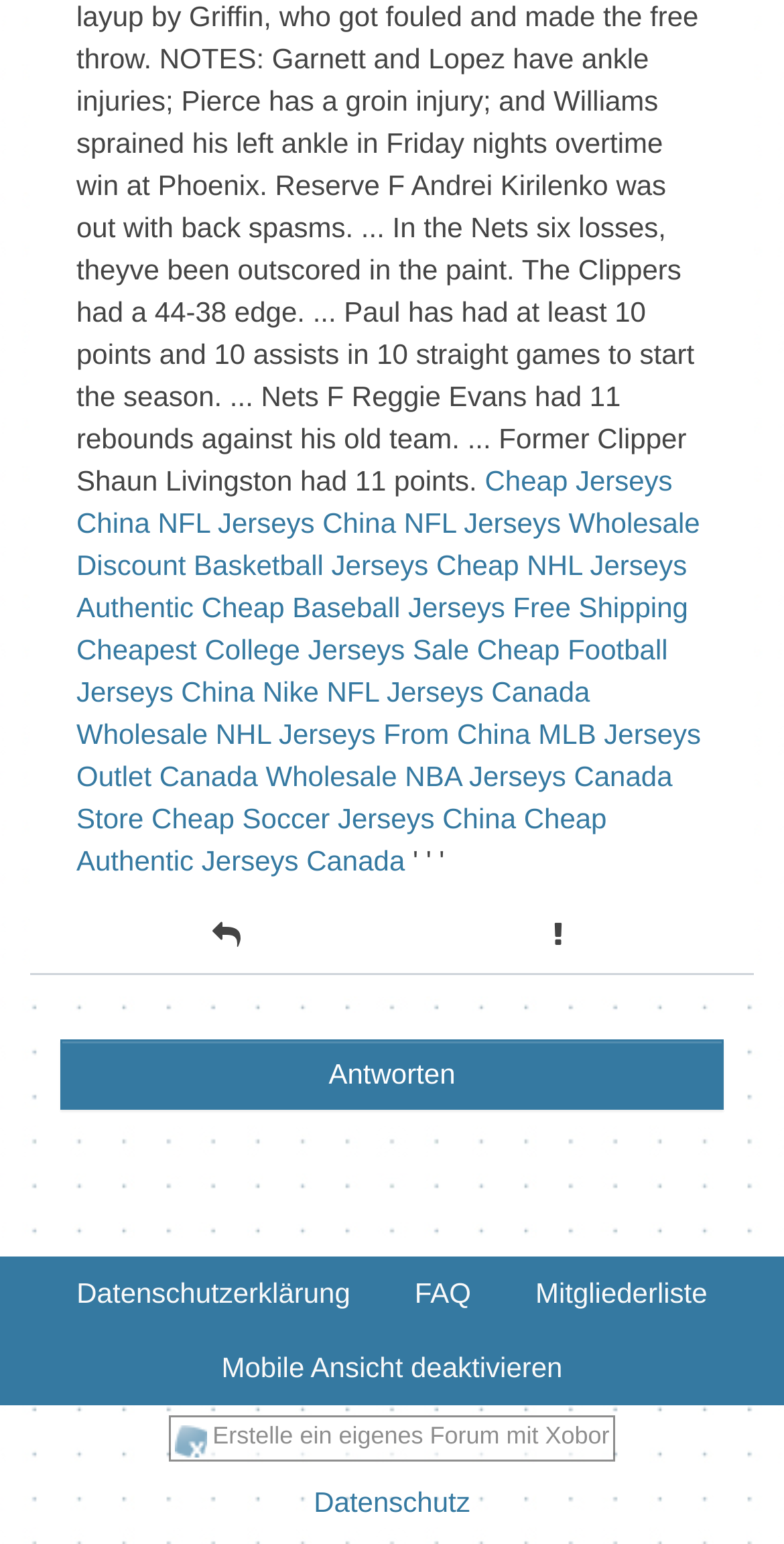Pinpoint the bounding box coordinates of the clickable element to carry out the following instruction: "like this post."

None